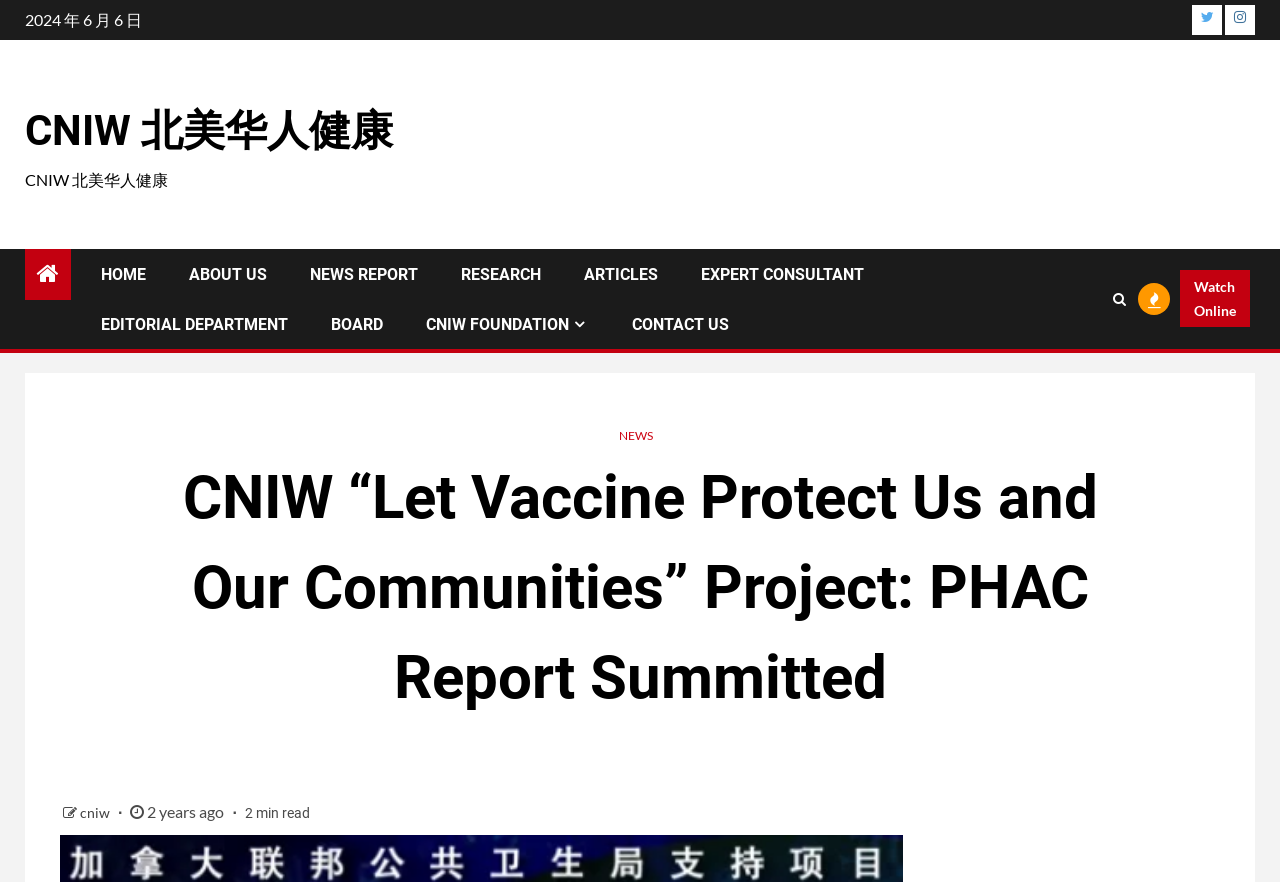Find the primary header on the webpage and provide its text.

CNIW “Let Vaccine Protect Us and Our Communities” Project: PHAC Report Summitted